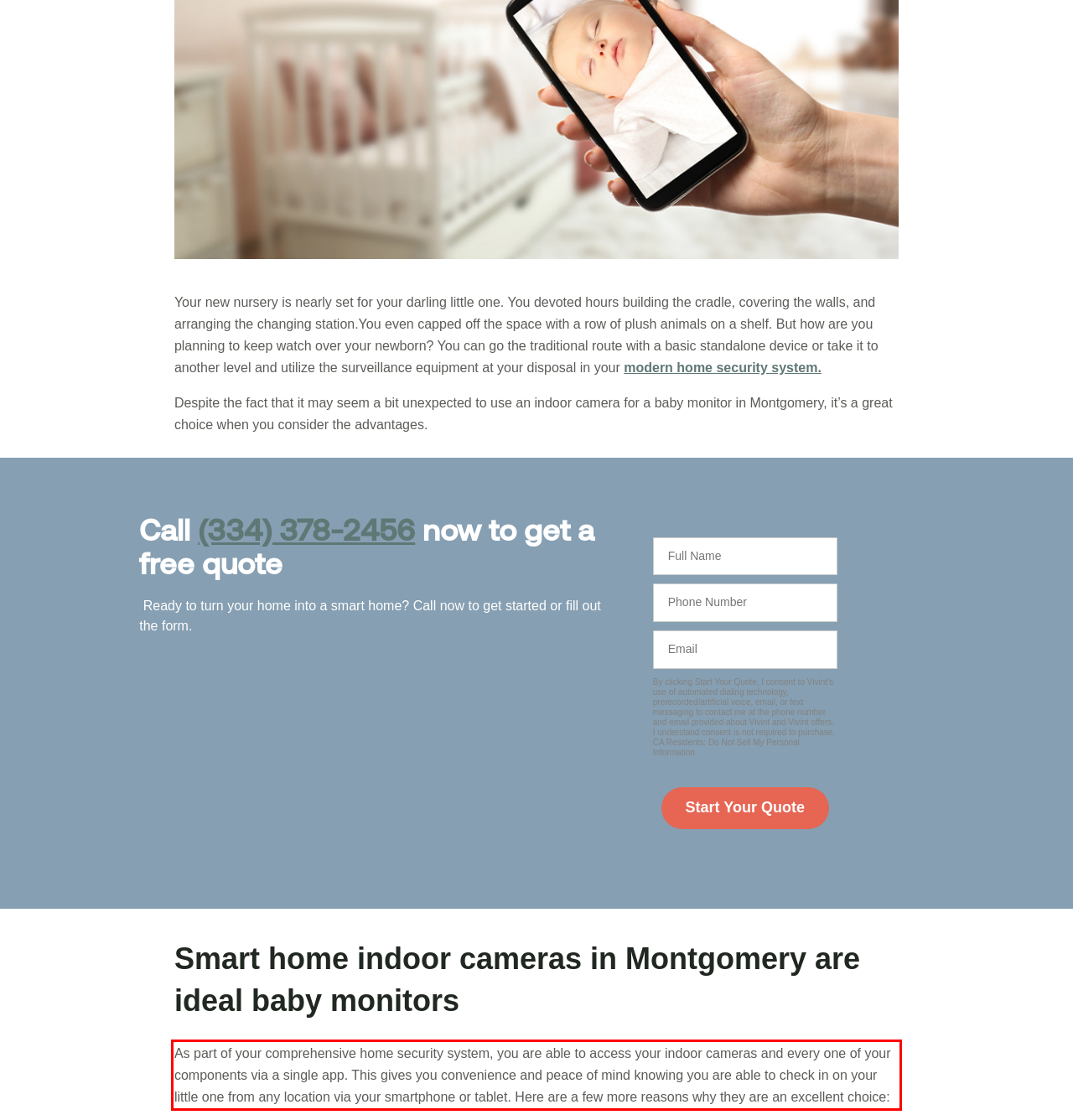View the screenshot of the webpage and identify the UI element surrounded by a red bounding box. Extract the text contained within this red bounding box.

As part of your comprehensive home security system, you are able to access your indoor cameras and every one of your components via a single app. This gives you convenience and peace of mind knowing you are able to check in on your little one from any location via your smartphone or tablet. Here are a few more reasons why they are an excellent choice: